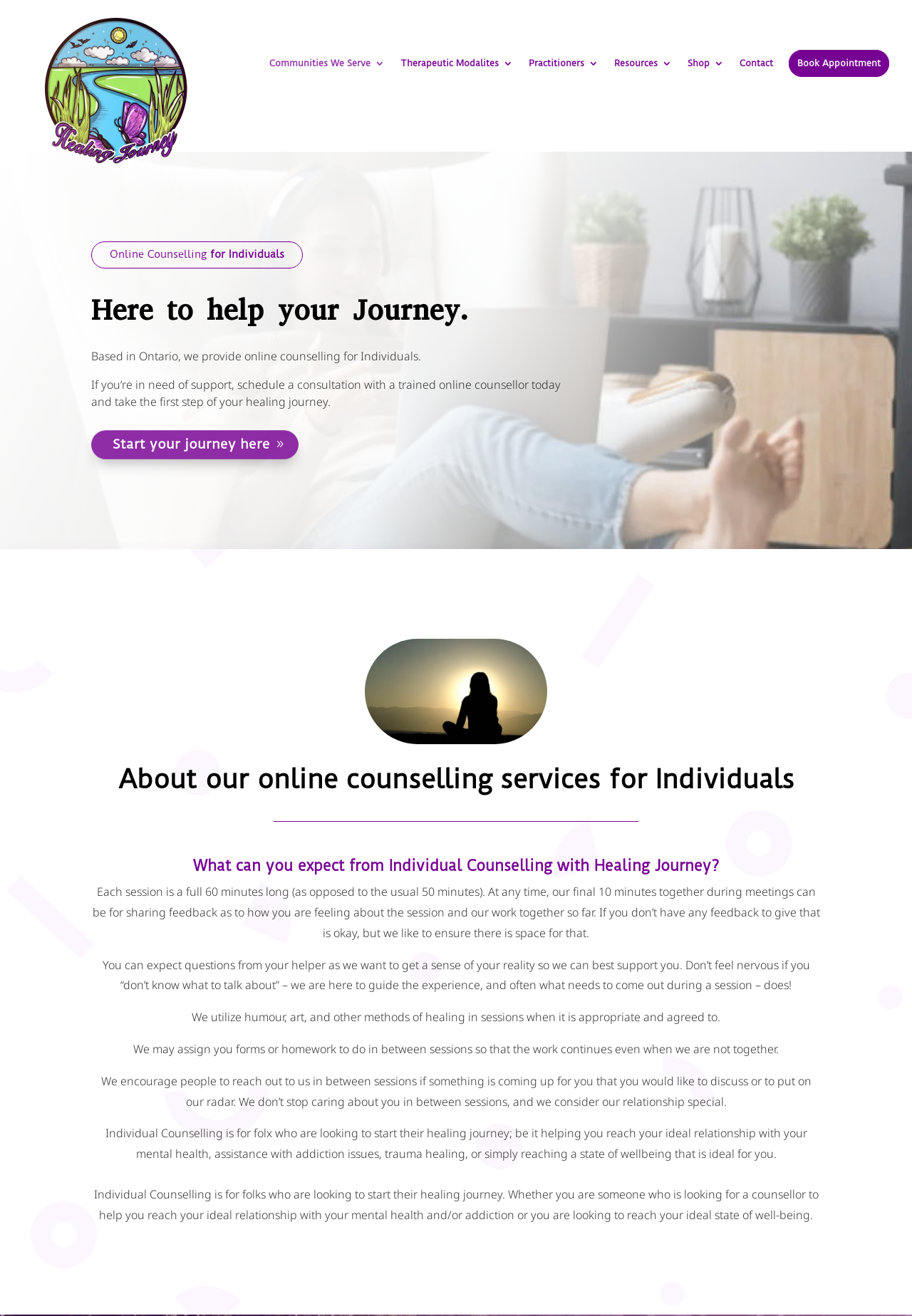What methods of healing are used in sessions?
Please give a detailed and thorough answer to the question, covering all relevant points.

The webpage mentions that Healing Journey utilizes humour, art, and other methods of healing in sessions when it is appropriate and agreed to. This is stated in the text 'We utilize humour, art, and other methods of healing in sessions when it is appropriate and agreed to.' This suggests that the counselling services provided by Healing Journey incorporate a range of healing methods.